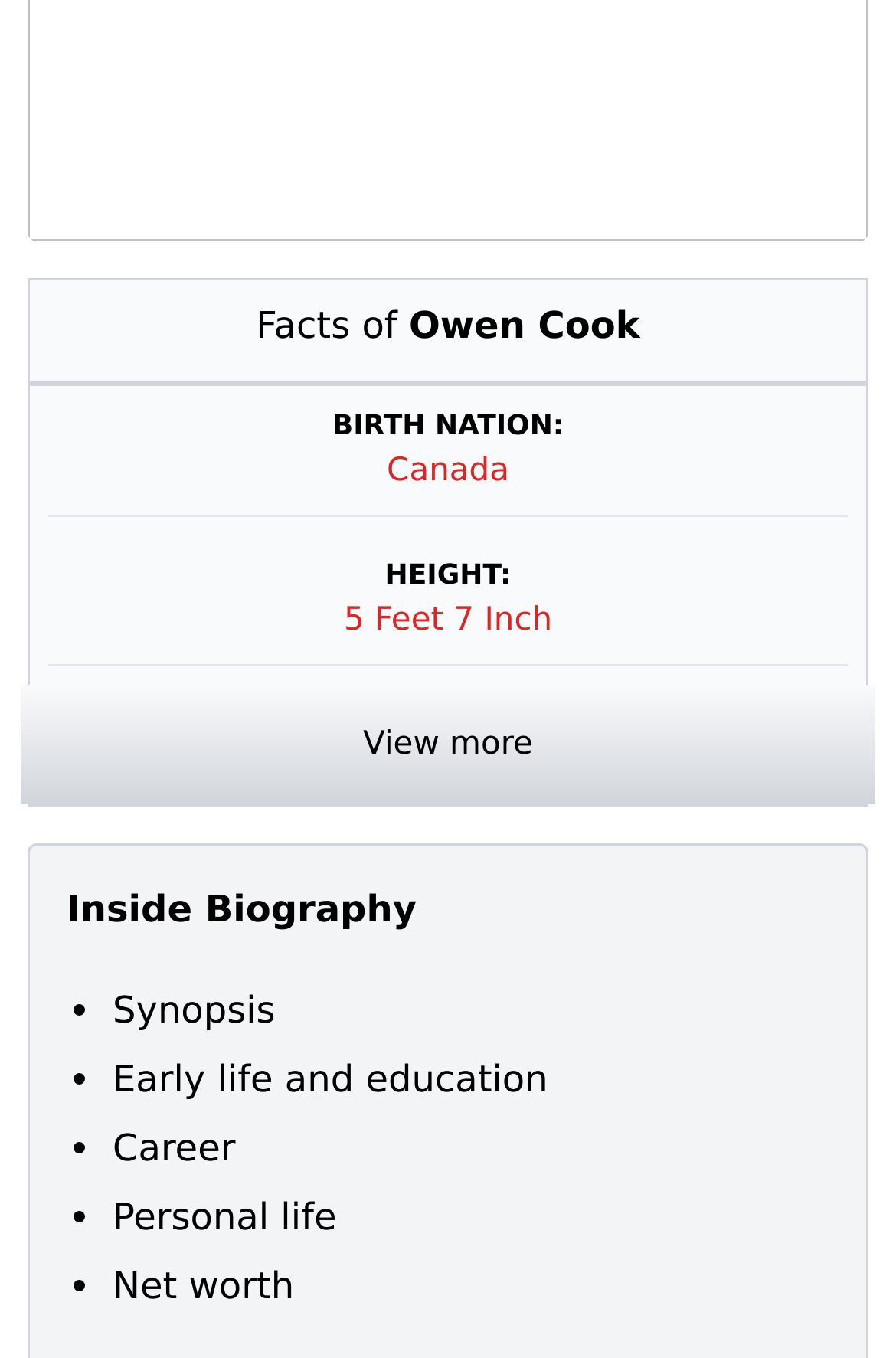Identify the bounding box coordinates of the HTML element based on this description: "Synopsis".

[0.126, 0.728, 0.307, 0.76]